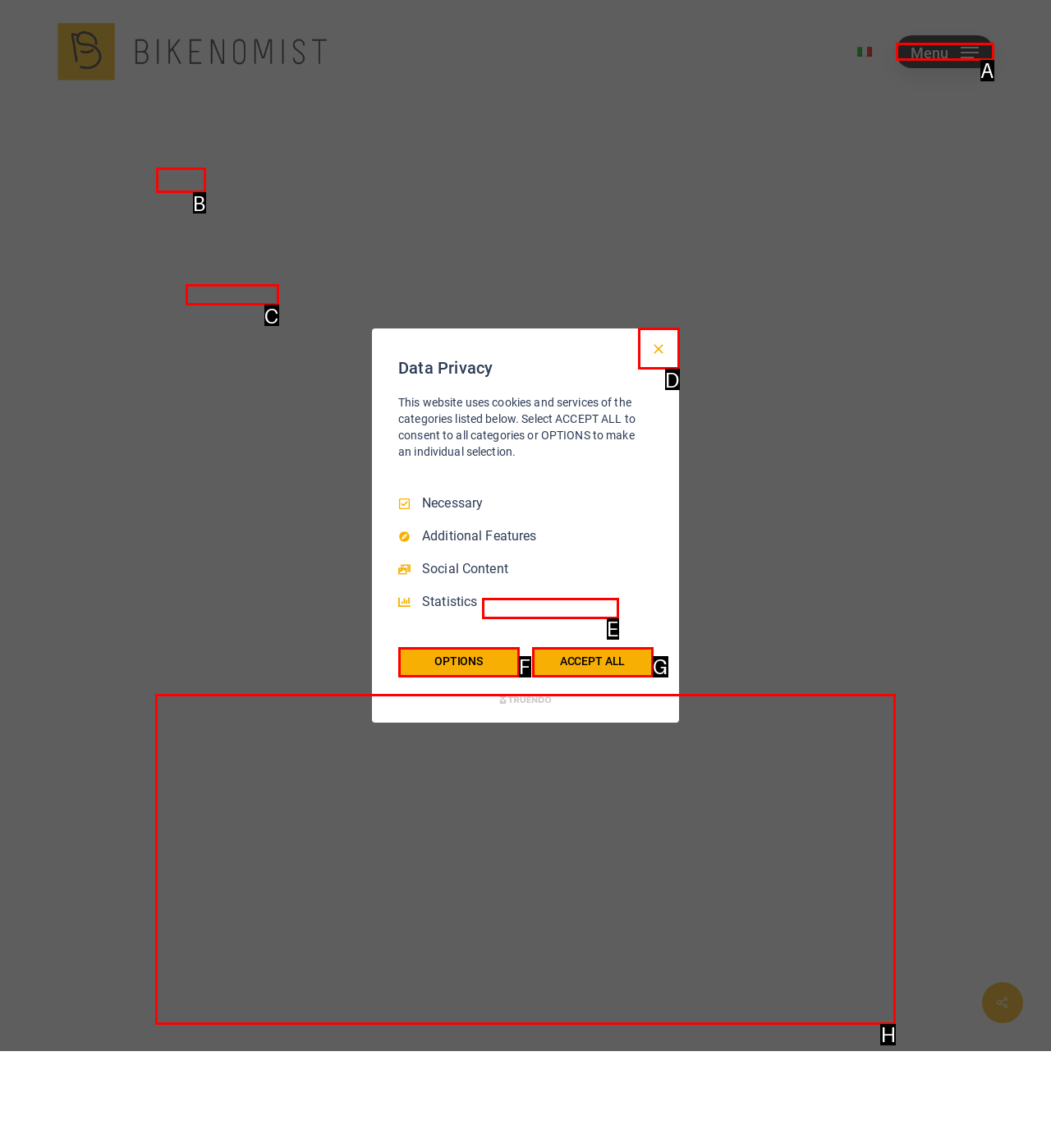Determine which HTML element I should select to execute the task: Watch the YouTube video
Reply with the corresponding option's letter from the given choices directly.

H